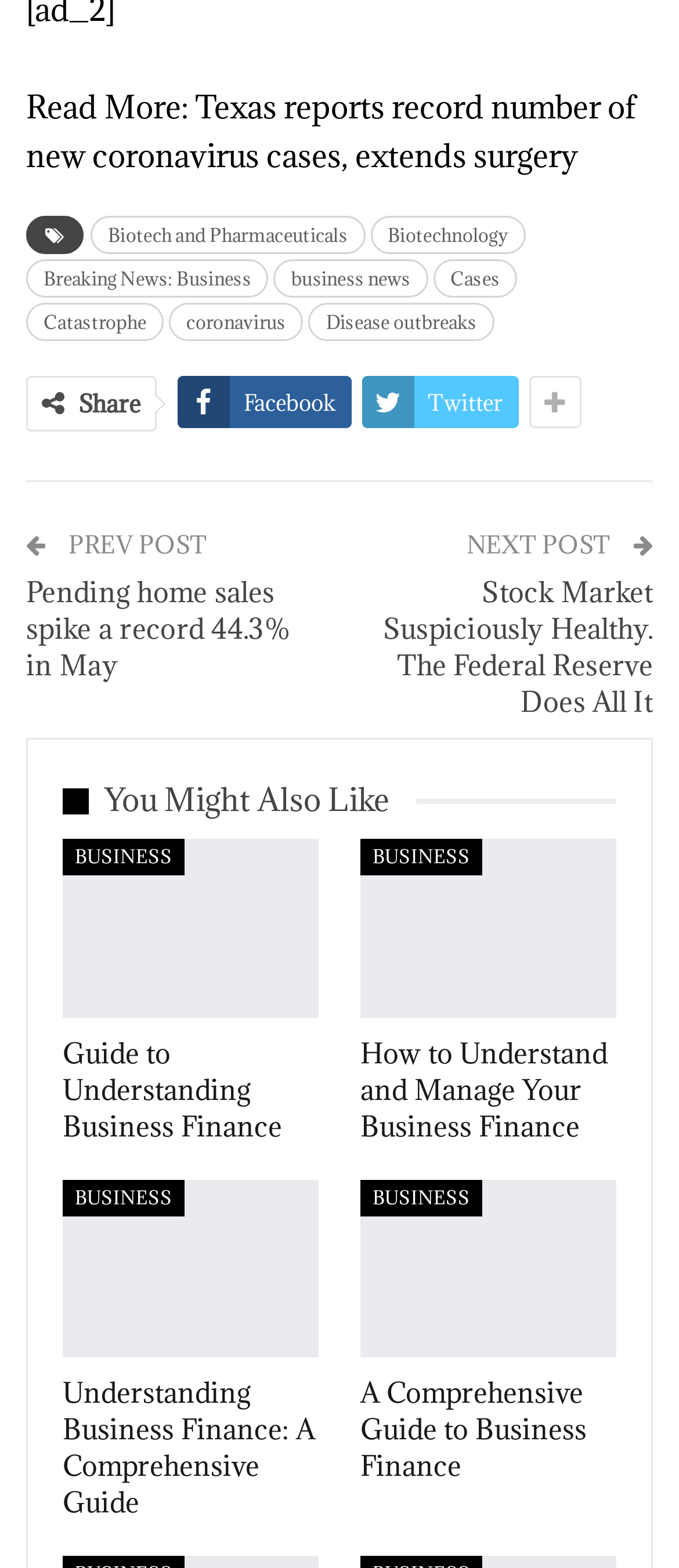Provide your answer to the question using just one word or phrase: What is the navigation purpose of the 'PREV POST' and 'NEXT POST' buttons?

To navigate between posts